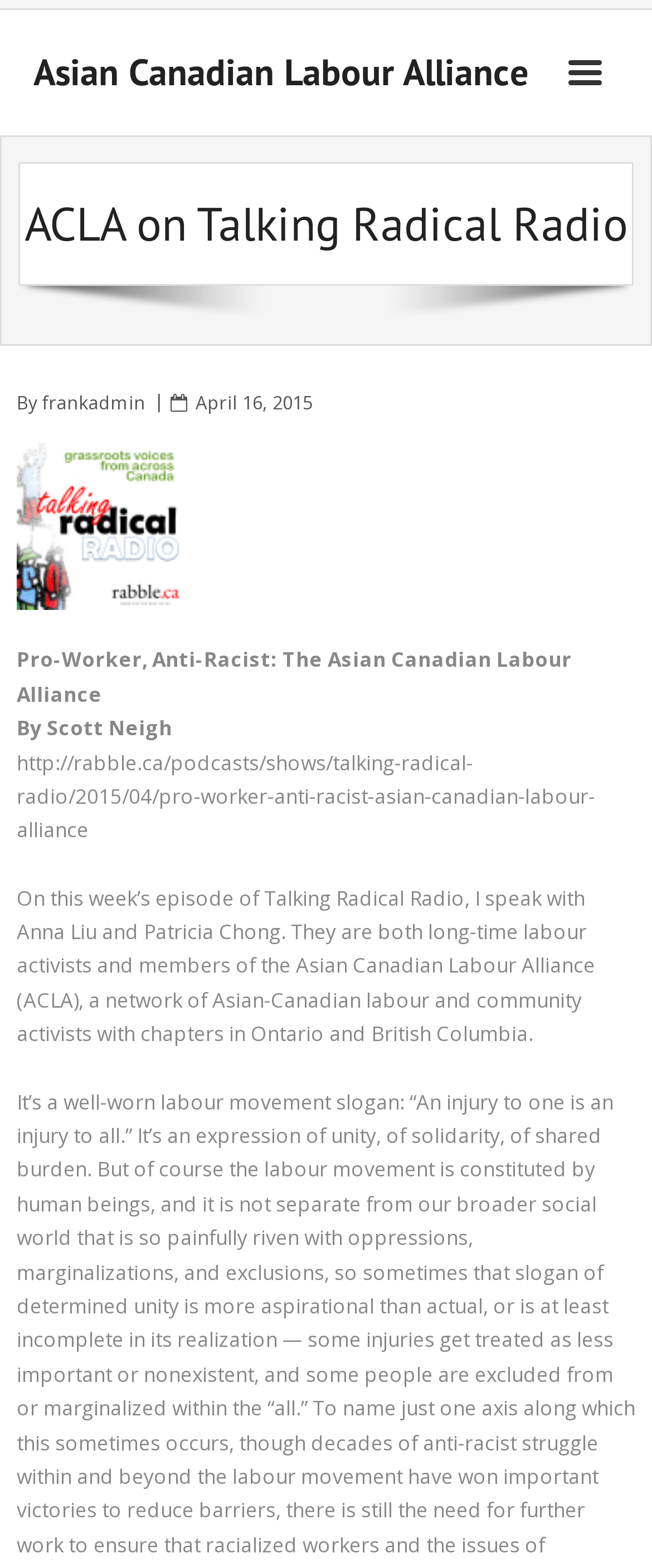Please determine the bounding box coordinates for the UI element described as: "alt="trr_logo_1400x1400-1"".

[0.026, 0.283, 0.974, 0.389]